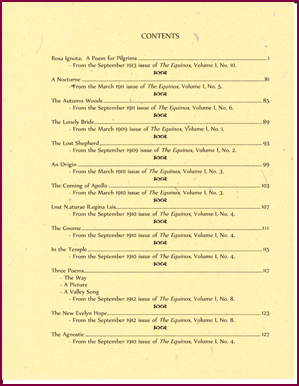Detail the scene depicted in the image with as much precision as possible.

The image depicts a page from a publication titled "The Equinox," specifically a table of contents from various issues. The background is a pale yellow, providing a subtle contrast to the text. The contents are organized with a simple, clear layout, listing titles, authors, and references to specific volumes and issues, along with their corresponding page numbers. This particular section includes works such as "Rosa Ignata: A Poem for Pilgrims," "The Autumn Woods," and "The Gnome," indicating a focus on literary contributions published between 1911 and 1913. The text appears in a straightforward serif font, enhancing readability and maintaining a classic, scholarly aesthetic. Borders or highlighting around the content, likely in a deep red, frames the page, adding a touch of elegance to the overall presentation.